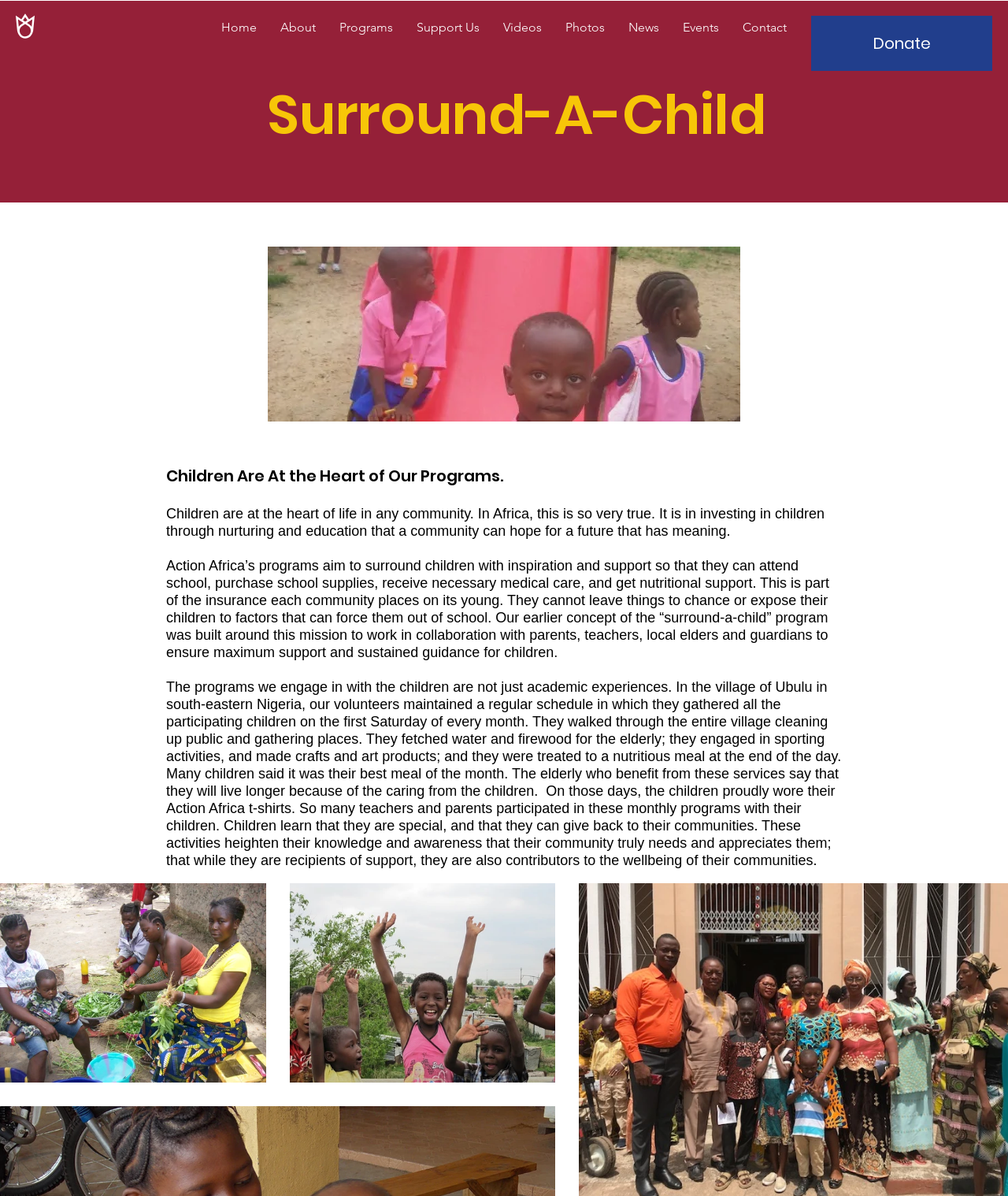Given the element description "Home", identify the bounding box of the corresponding UI element.

[0.208, 0.009, 0.266, 0.038]